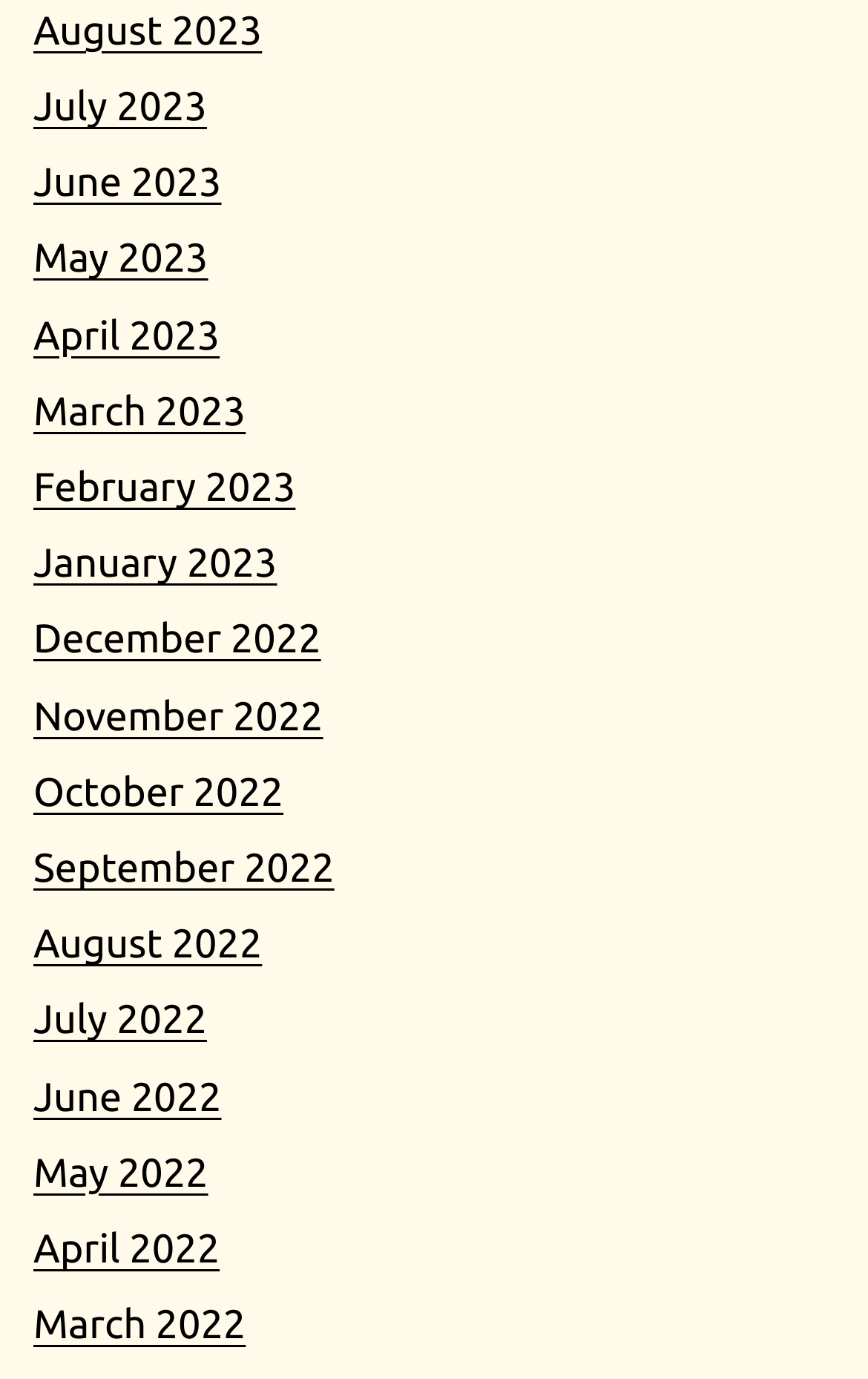How many months are listed?
Could you please answer the question thoroughly and with as much detail as possible?

I counted the number of links on the webpage, each representing a month, from August 2023 to March 2022, and found 18 links in total.